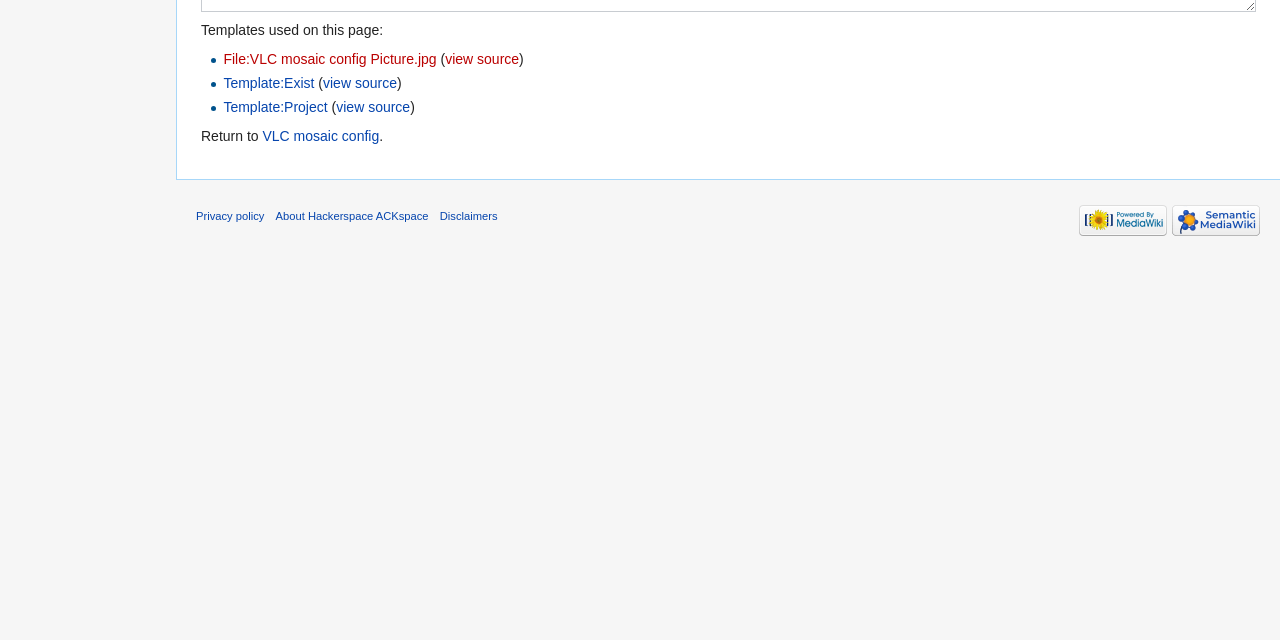Please find the bounding box coordinates in the format (top-left x, top-left y, bottom-right x, bottom-right y) for the given element description. Ensure the coordinates are floating point numbers between 0 and 1. Description: File:VLC mosaic config Picture.jpg

[0.175, 0.08, 0.341, 0.105]